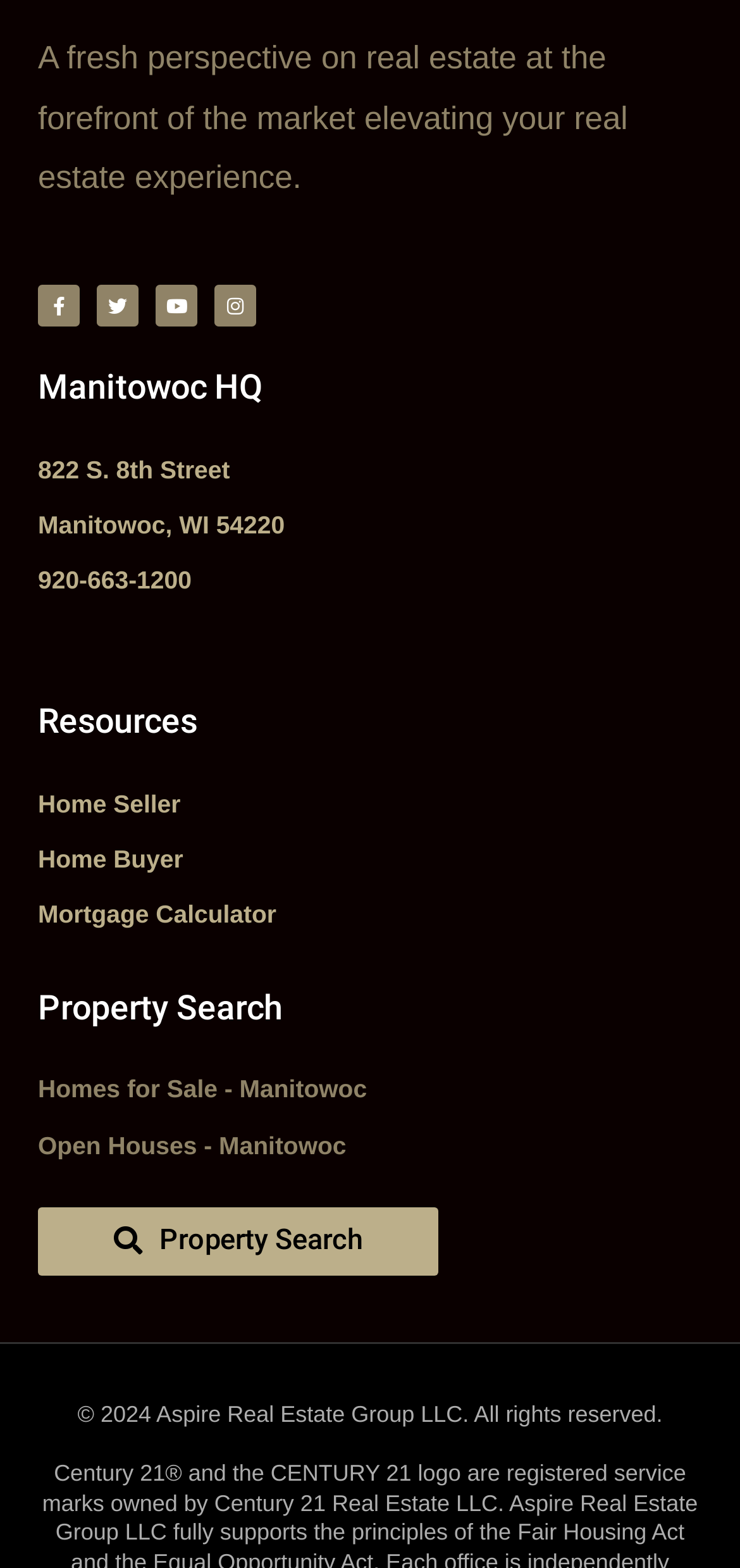What type of resources are provided on this website?
Could you give a comprehensive explanation in response to this question?

I found the resources by looking at the links under the 'Resources' heading, which provides different types of resources related to real estate.